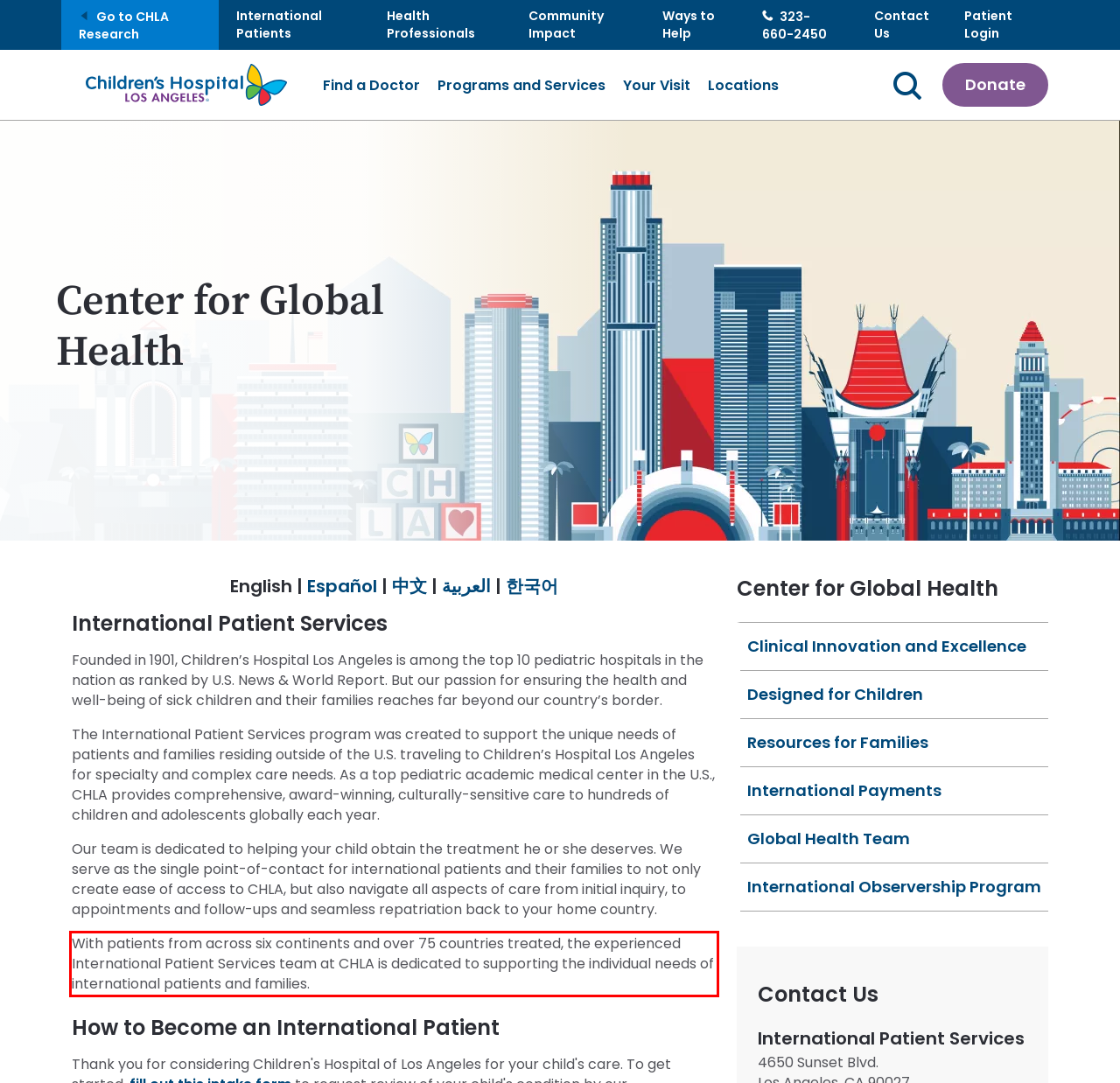Look at the screenshot of the webpage, locate the red rectangle bounding box, and generate the text content that it contains.

With patients from across six continents and over 75 countries treated, the experienced International Patient Services team at CHLA is dedicated to supporting the individual needs of international patients and families.